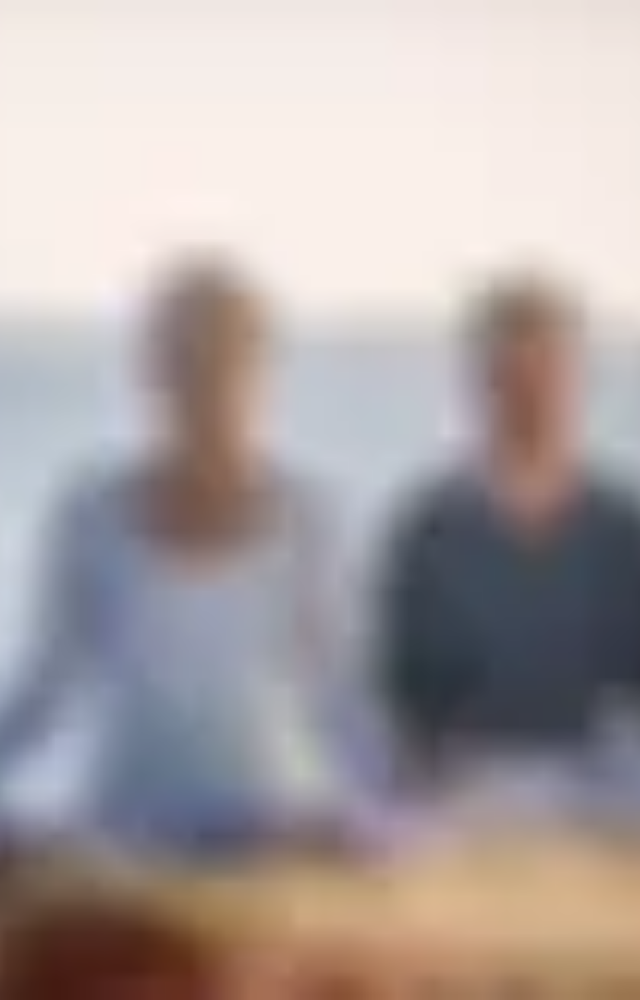Kindly respond to the following question with a single word or a brief phrase: 
What is the primary theme emphasized in the image?

Mindfulness